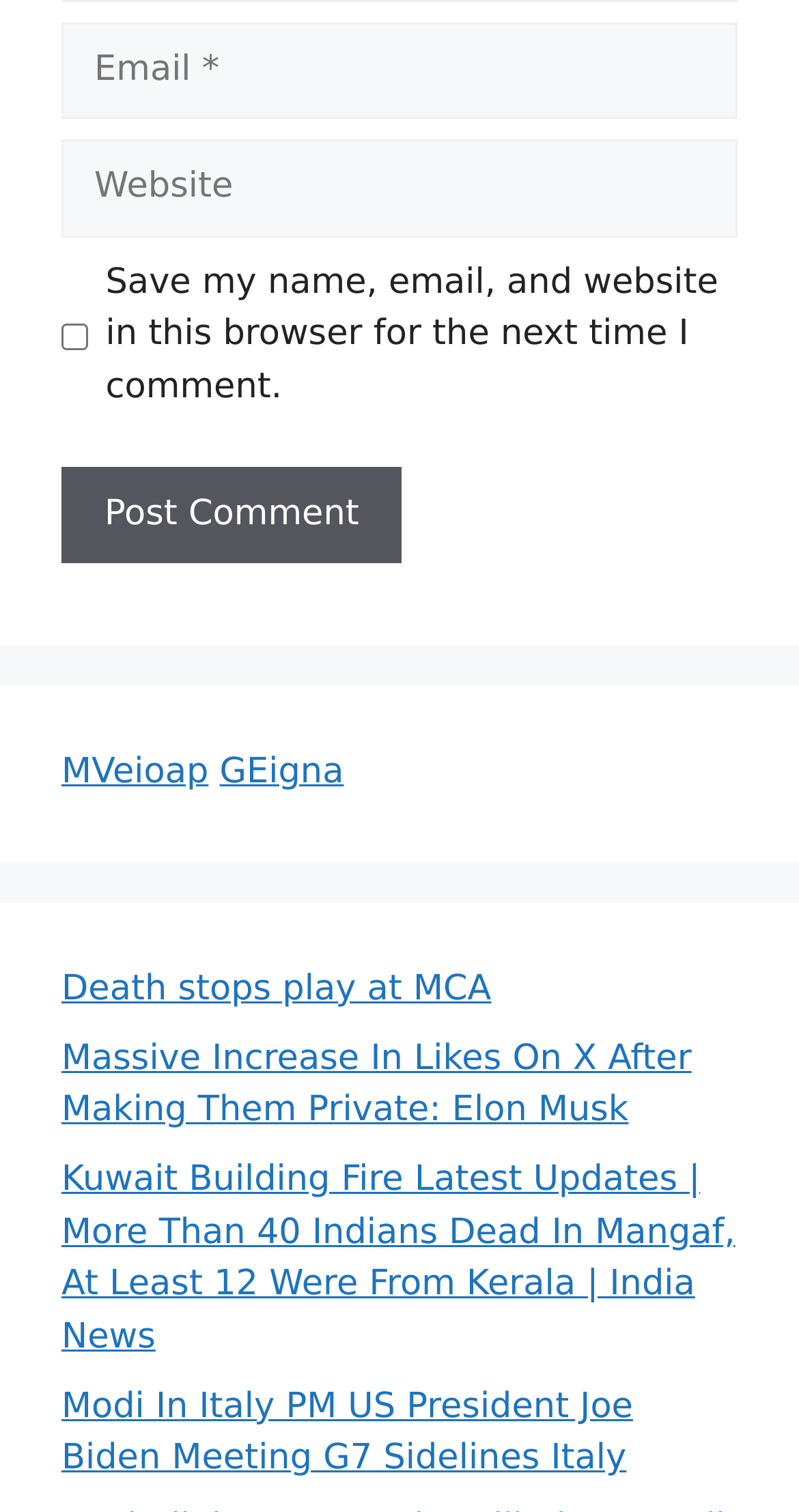Give a succinct answer to this question in a single word or phrase: 
What type of content is listed below the comment section?

News articles